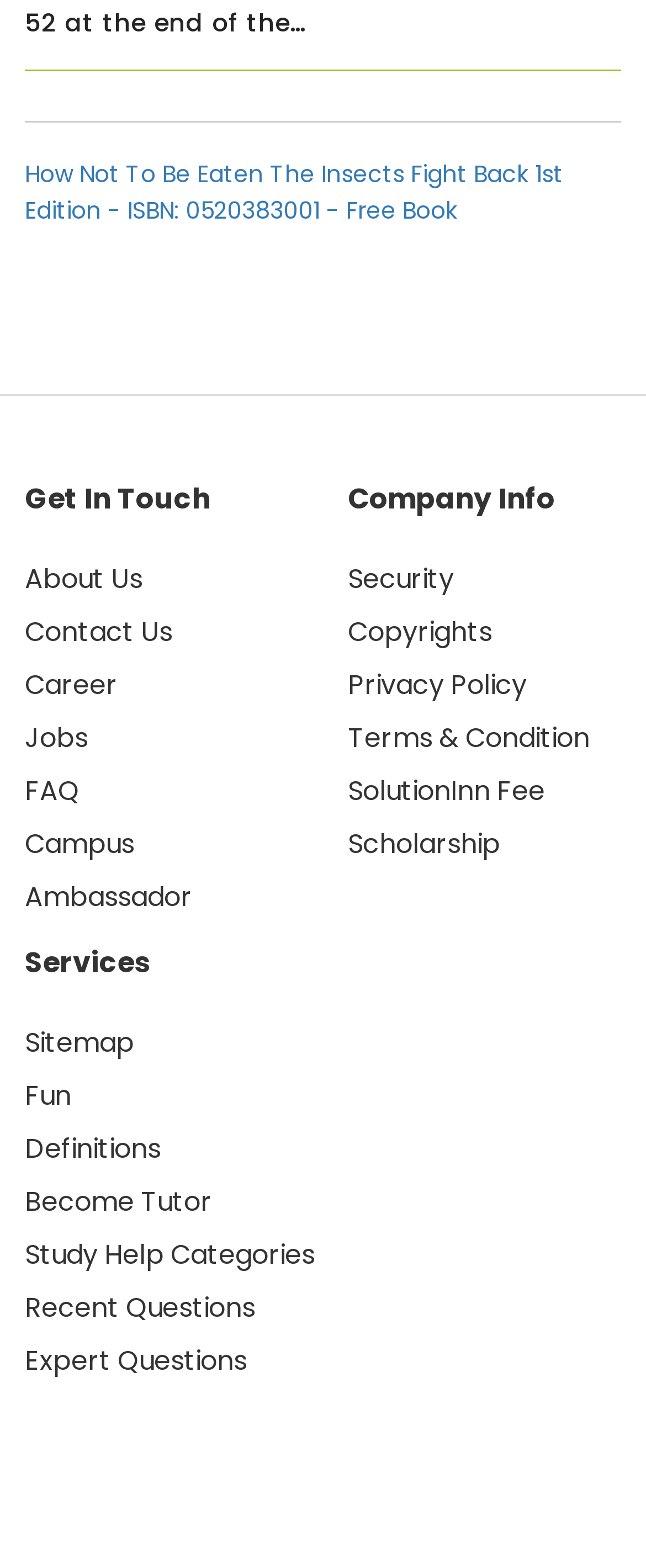Please find the bounding box coordinates for the clickable element needed to perform this instruction: "Get in touch with the company".

[0.038, 0.305, 0.326, 0.33]